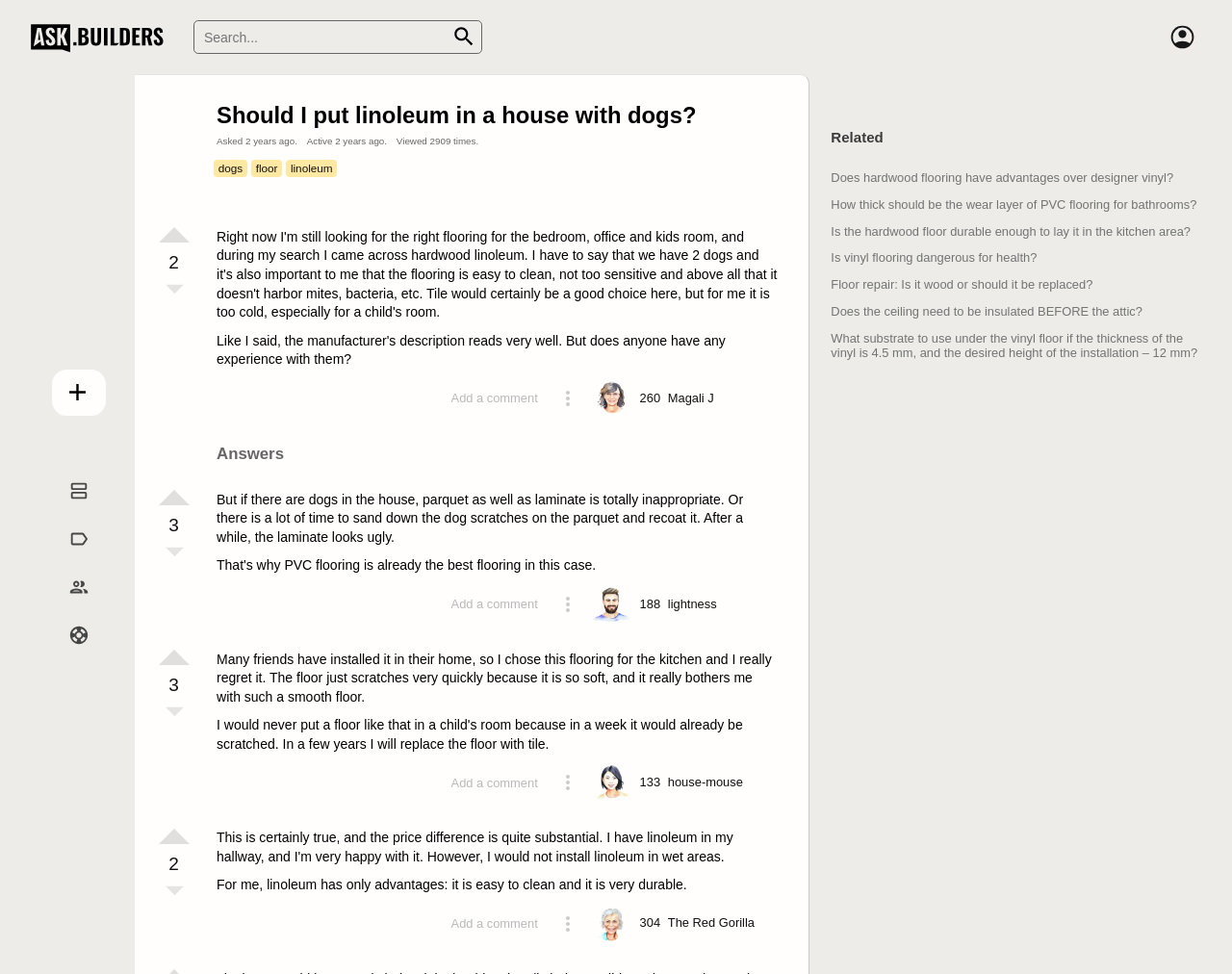Find and extract the text of the primary heading on the webpage.

Should I put linoleum in a house with dogs?